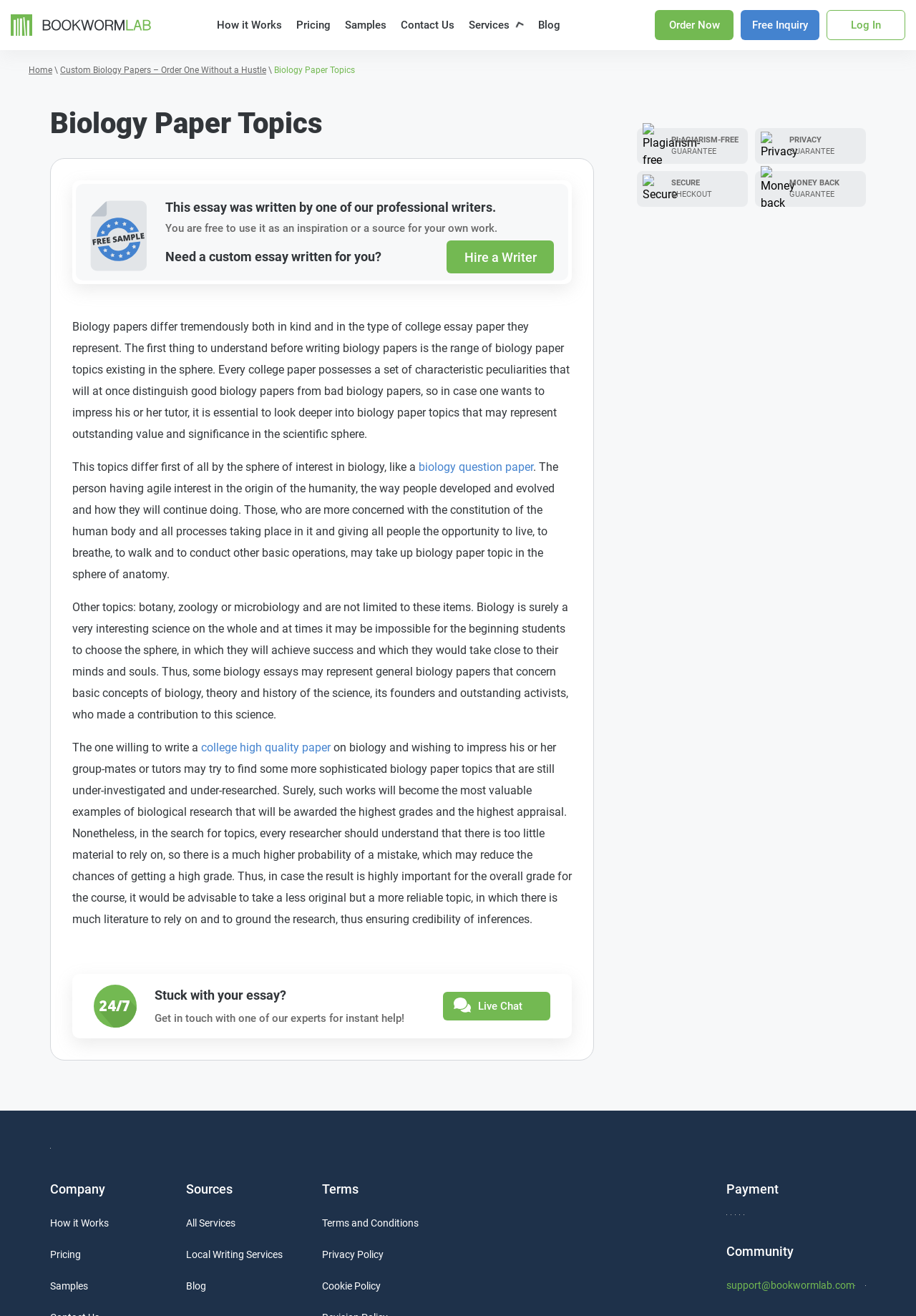Please specify the bounding box coordinates of the element that should be clicked to execute the given instruction: 'Click on the 'Order Now' button'. Ensure the coordinates are four float numbers between 0 and 1, expressed as [left, top, right, bottom].

[0.715, 0.008, 0.801, 0.03]